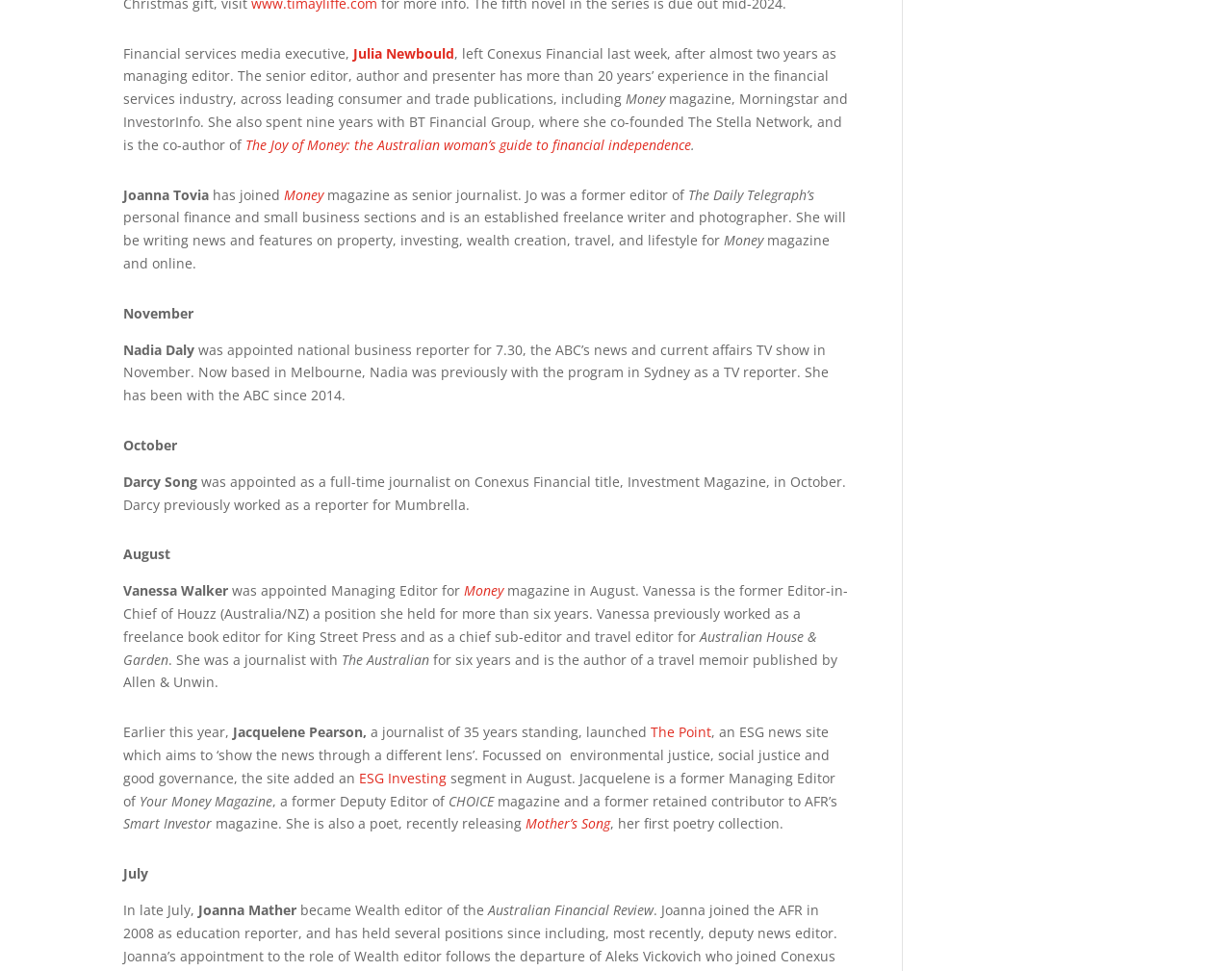What is the name of the ESG news site launched by Jacquelene Pearson?
We need a detailed and meticulous answer to the question.

I found the answer by reading the text that mentions Jacquelene Pearson launched 'The Point', an ESG news site which aims to ‘show the news through a different lens’.